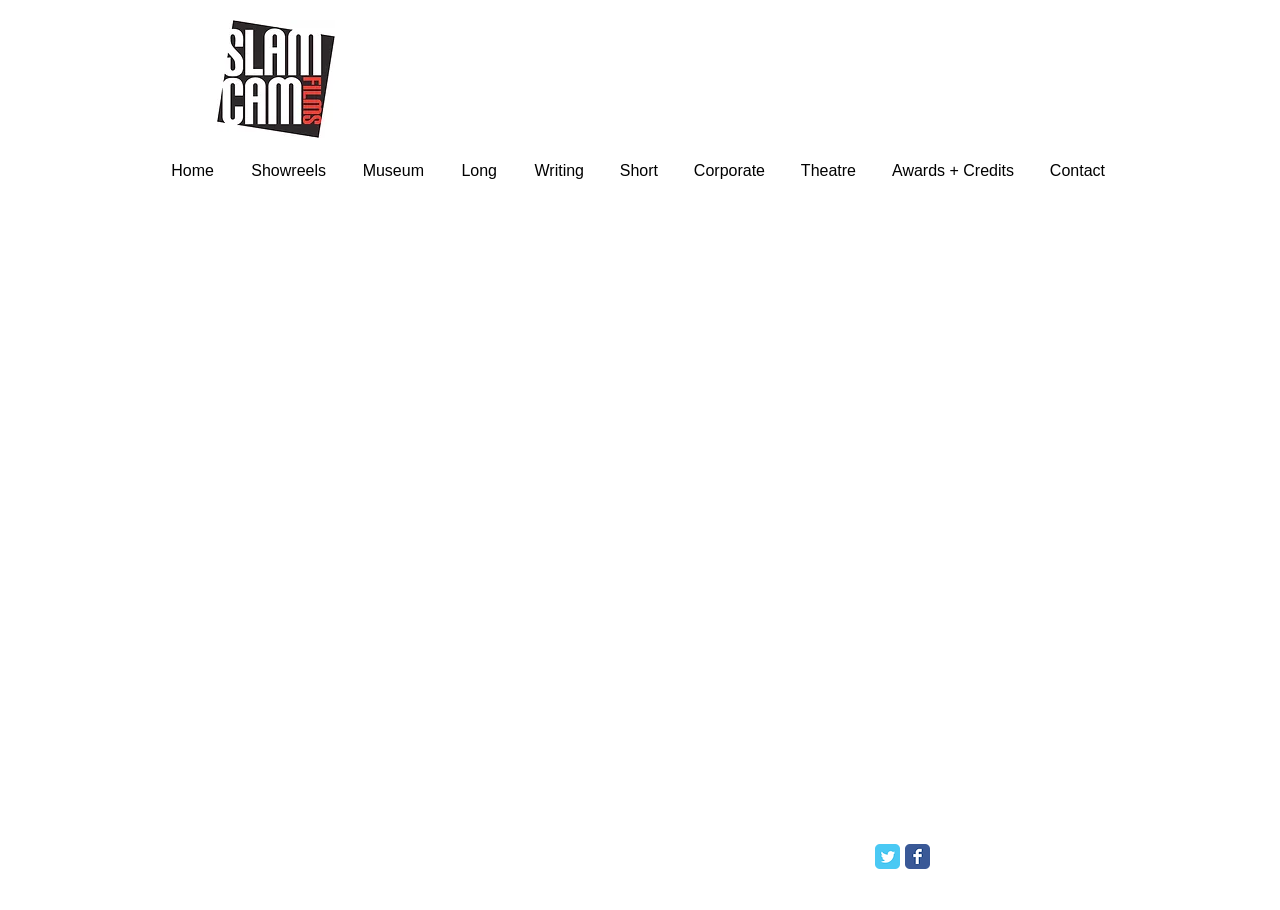What is the profession of Scott Patterson?
Could you please answer the question thoroughly and with as much detail as possible?

I found this answer by reading the text 'Principal director, Scott Patterson has directed feature films, short films, television drama and comedy, television advertising, branded content, health and corporate videos.' which indicates that Scott Patterson is a director.